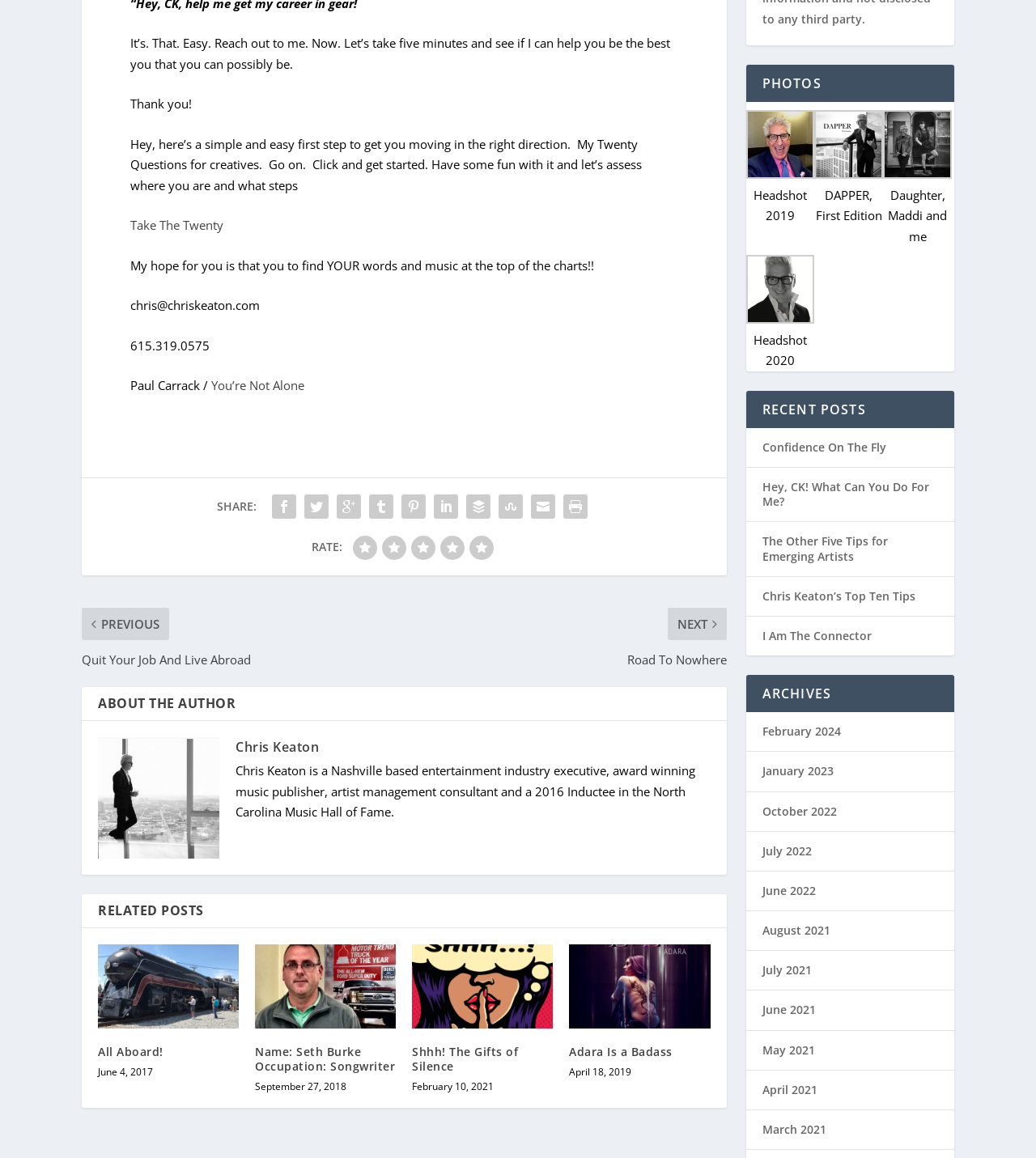What is the title of the latest article?
Please respond to the question with a detailed and well-explained answer.

The latest article can be found in the 'RELATED POSTS' section, where the most recent article is listed first. The title of this article is 'Adara Is a Badass', which is accompanied by an image and a date of 'April 18, 2019'.